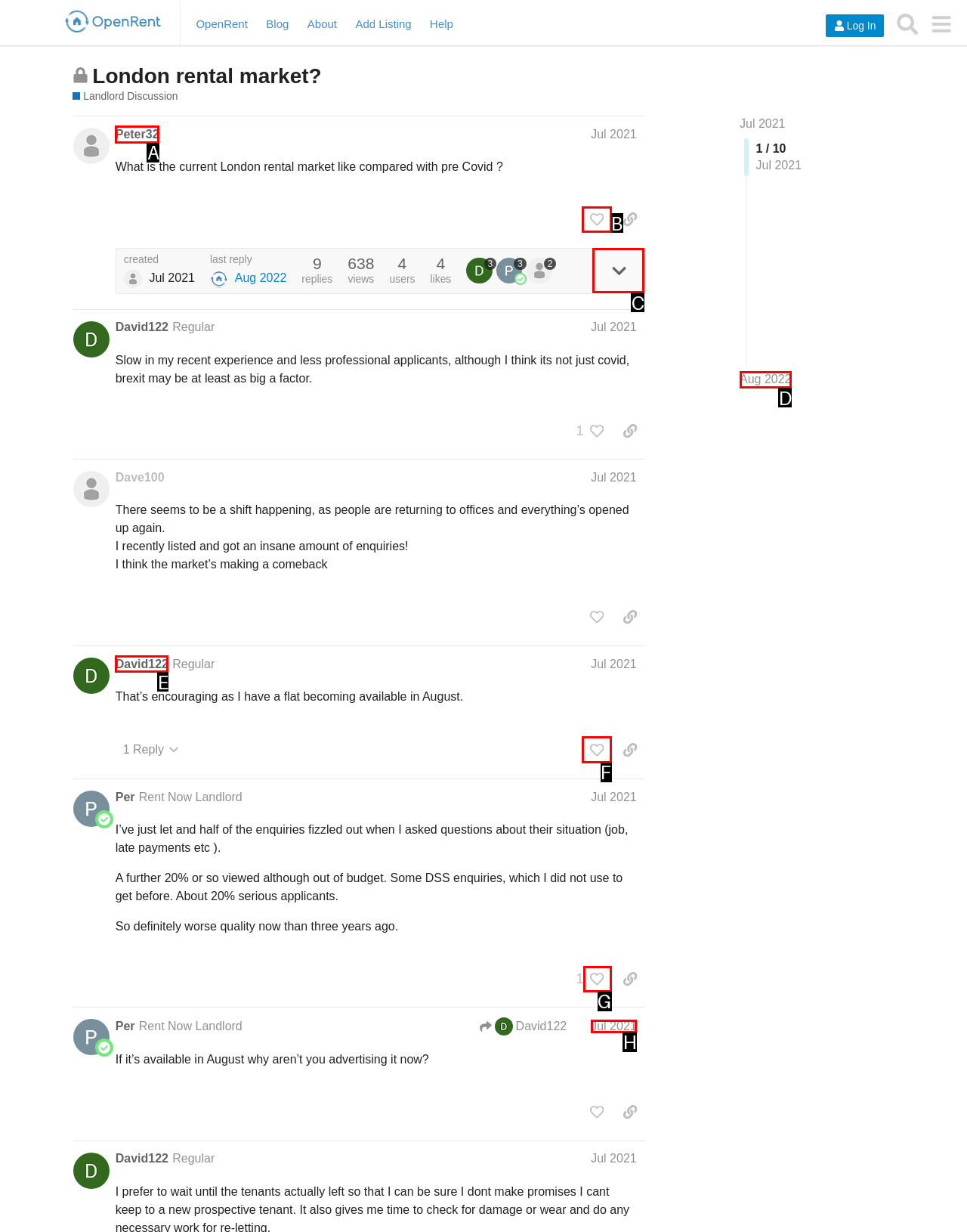Identify the option that corresponds to the description: David122 
Provide the letter of the matching option from the available choices directly.

E